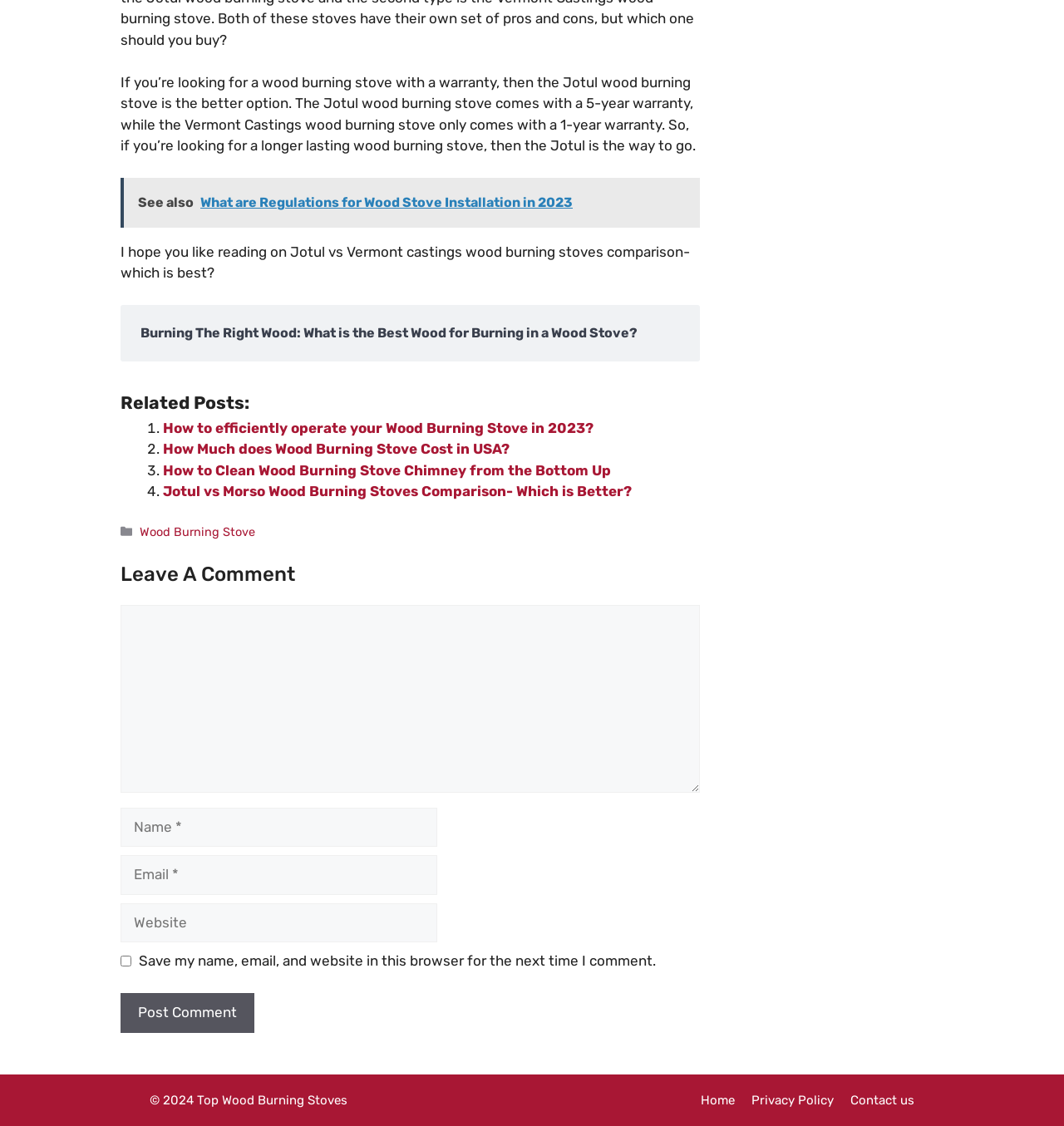Answer this question in one word or a short phrase: What is the title of the related post that is about efficiently operating a wood burning stove?

How to efficiently operate your Wood Burning Stove in 2023?